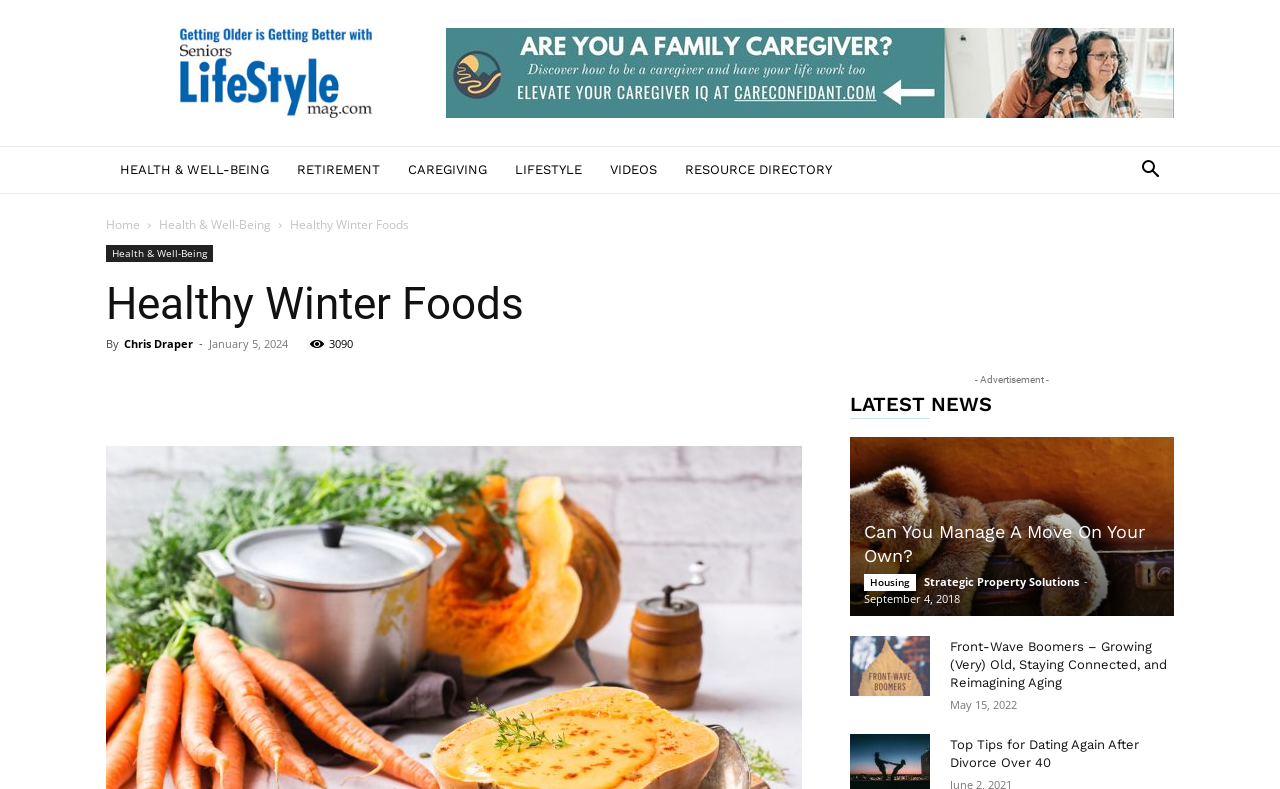Please answer the following question using a single word or phrase: 
How many social media links are there at the bottom of the article?

8